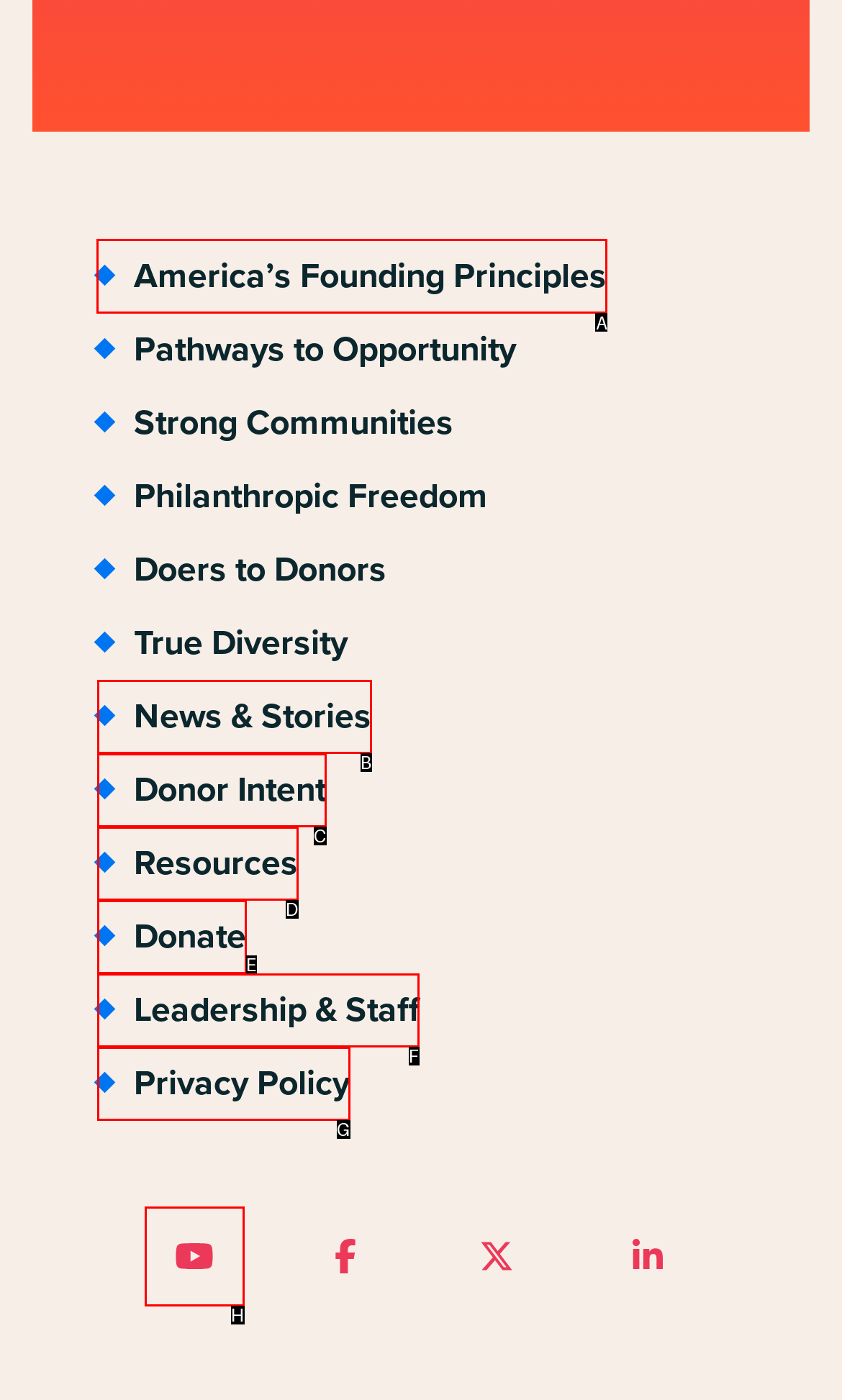Choose the HTML element you need to click to achieve the following task: Visit America’s Founding Principles
Respond with the letter of the selected option from the given choices directly.

A